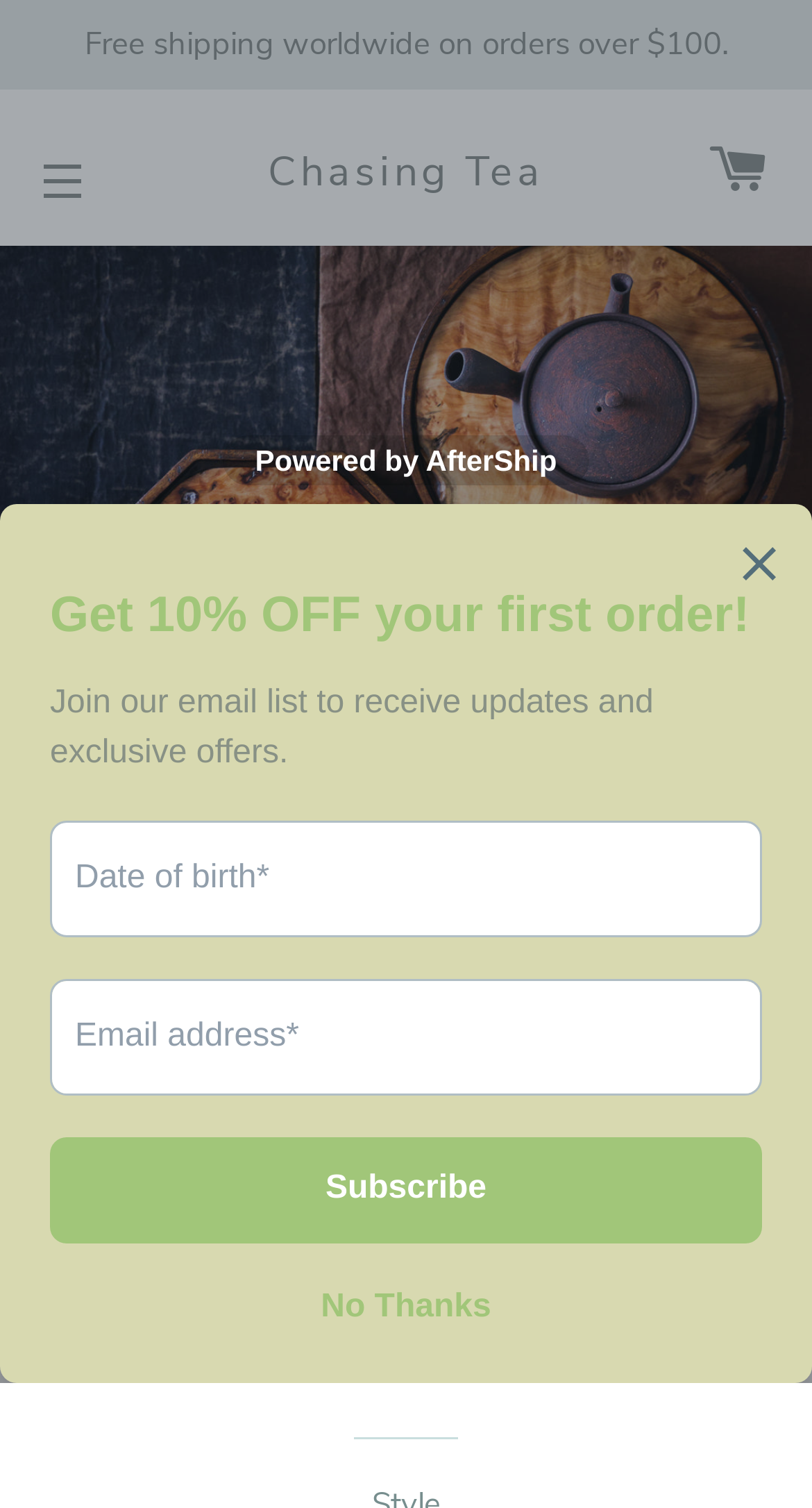Identify the bounding box coordinates of the section to be clicked to complete the task described by the following instruction: "Check the shipping information". The coordinates should be four float numbers between 0 and 1, formatted as [left, top, right, bottom].

[0.226, 0.888, 0.379, 0.917]